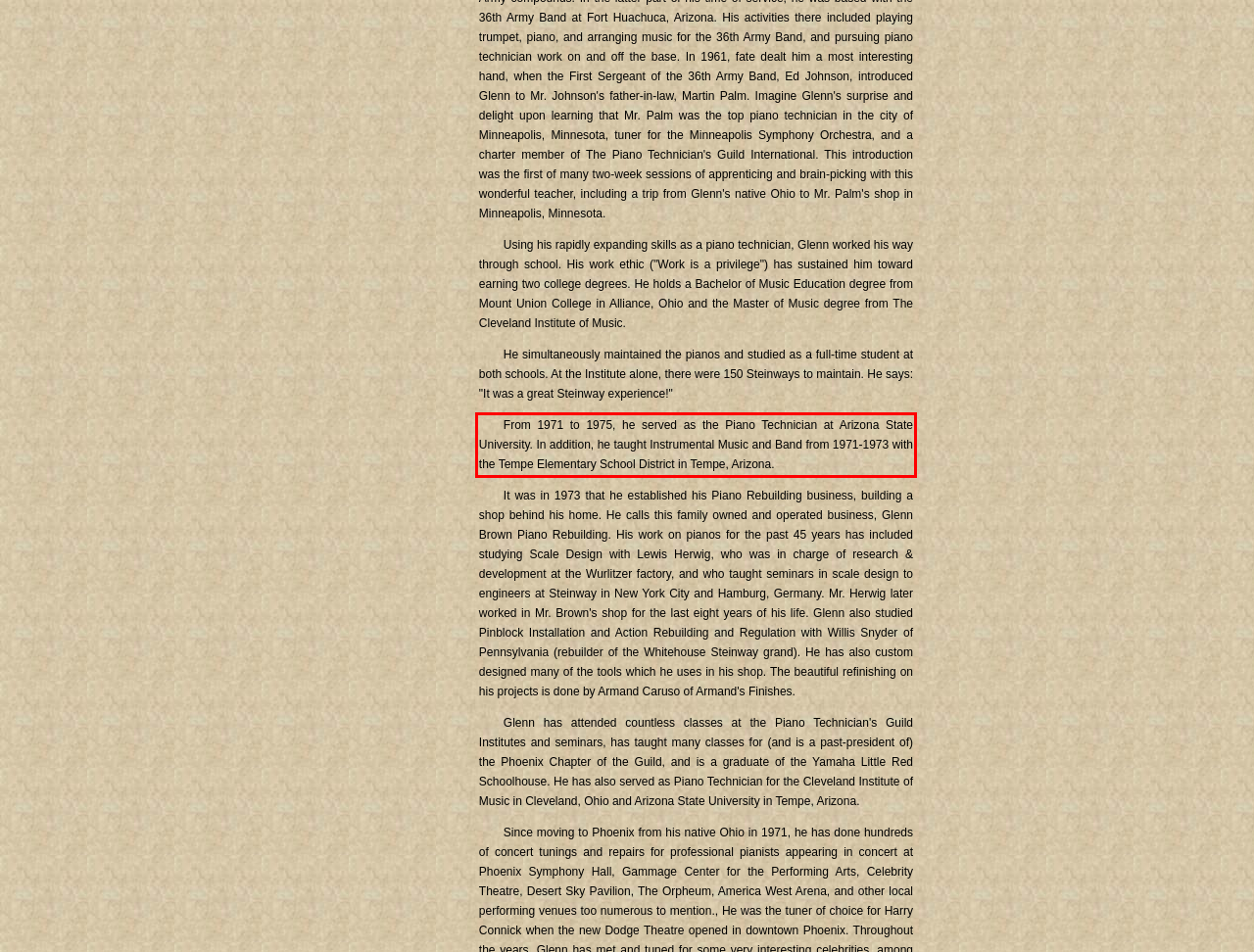Observe the screenshot of the webpage that includes a red rectangle bounding box. Conduct OCR on the content inside this red bounding box and generate the text.

From 1971 to 1975, he served as the Piano Technician at Arizona State University. In addition, he taught Instrumental Music and Band from 1971-1973 with the Tempe Elementary School District in Tempe, Arizona.